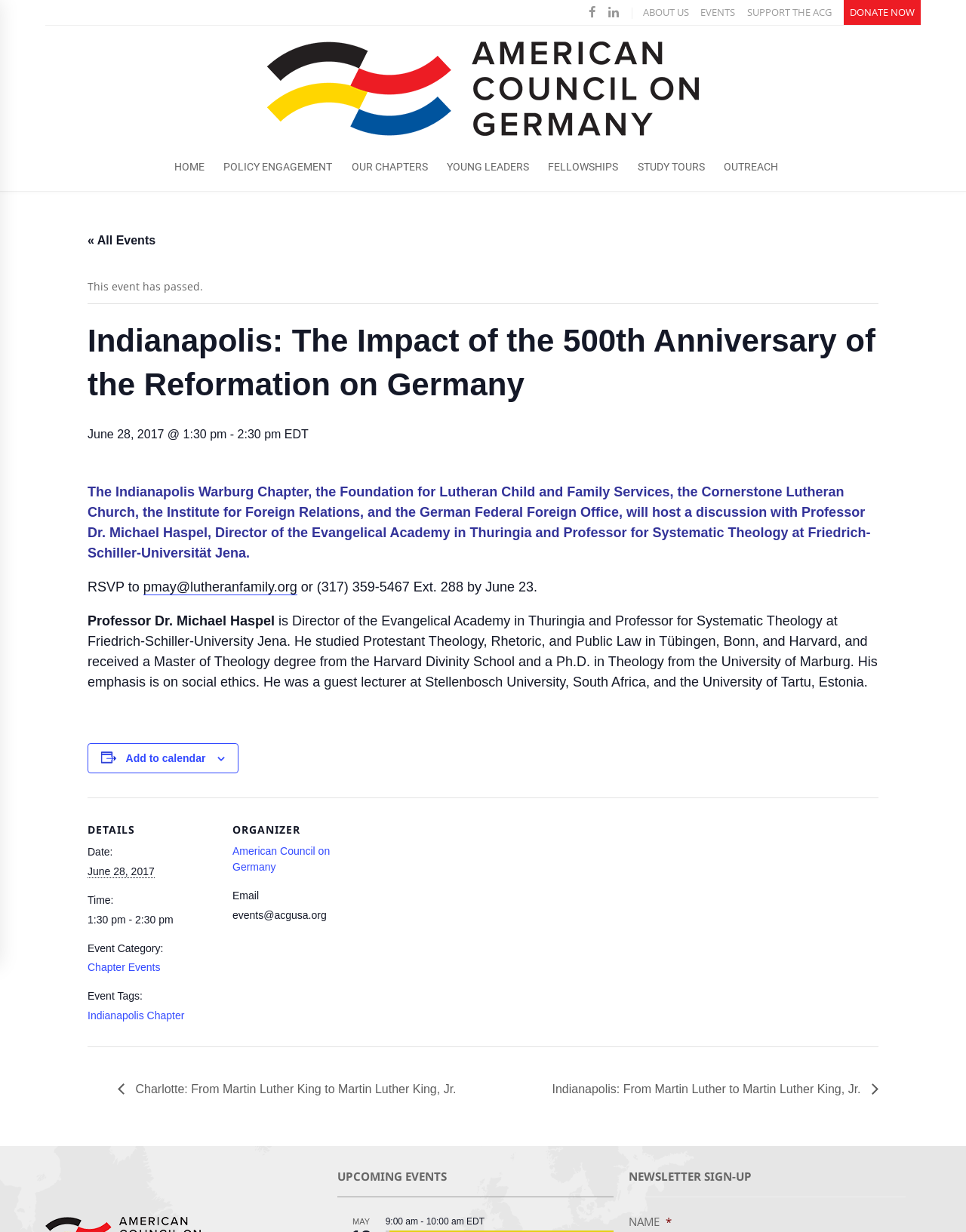Provide the bounding box coordinates of the area you need to click to execute the following instruction: "Click the 'EVENTS' link".

[0.725, 0.0, 0.761, 0.02]